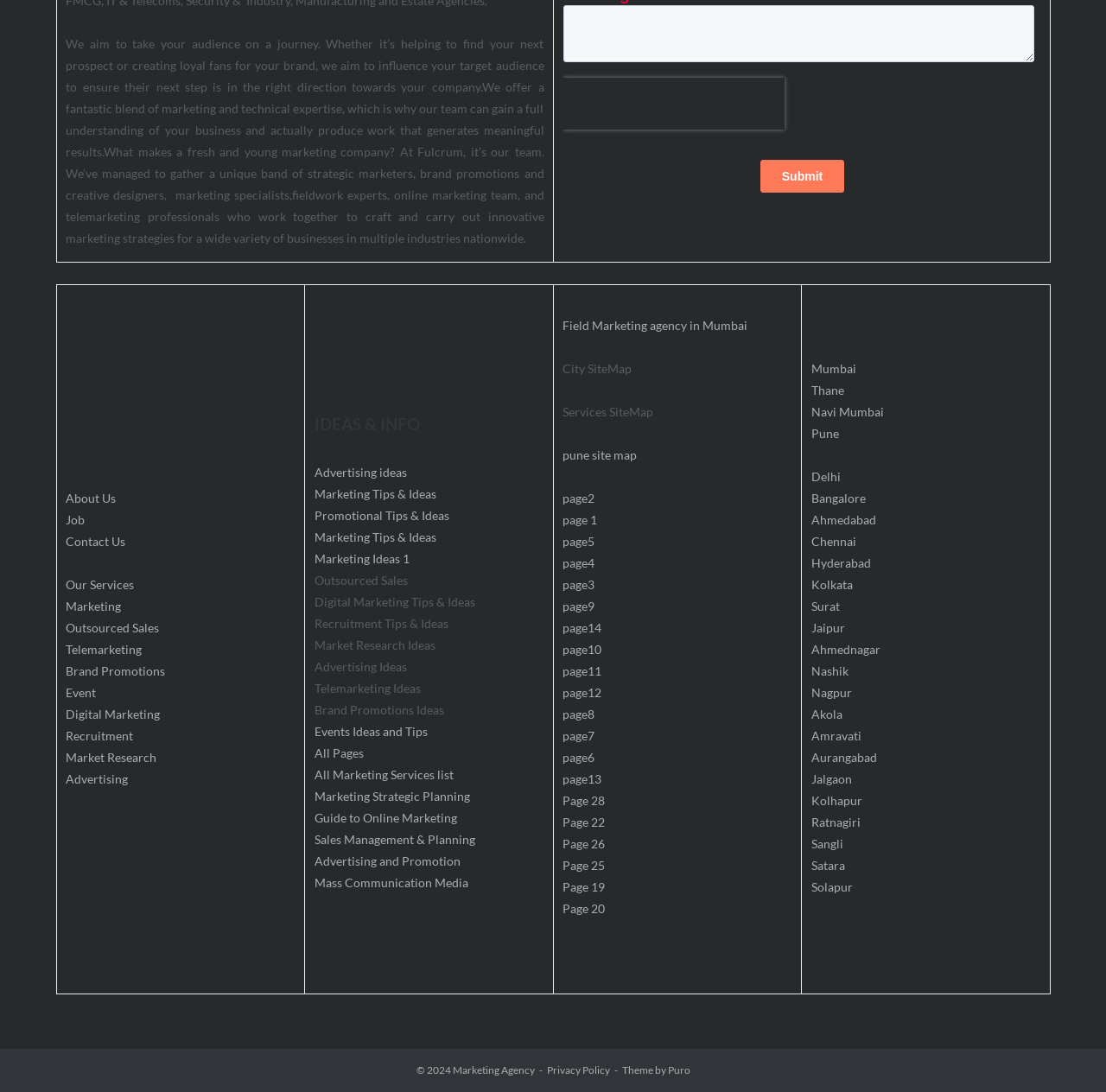Select the bounding box coordinates of the element I need to click to carry out the following instruction: "View Marketing Ideas 1".

[0.284, 0.505, 0.37, 0.518]